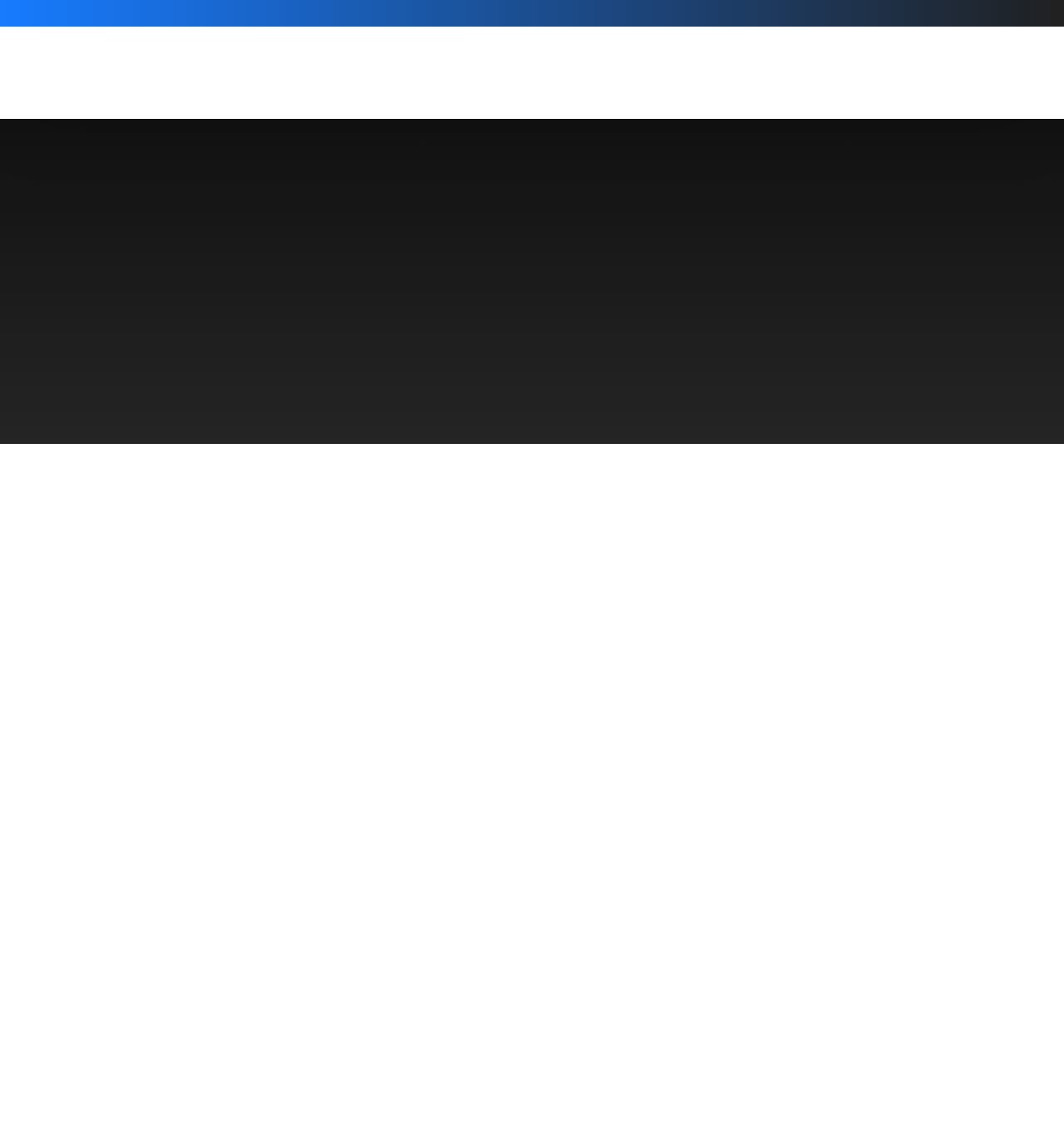Could you find the bounding box coordinates of the clickable area to complete this instruction: "Go to the home page"?

[0.058, 0.174, 0.093, 0.188]